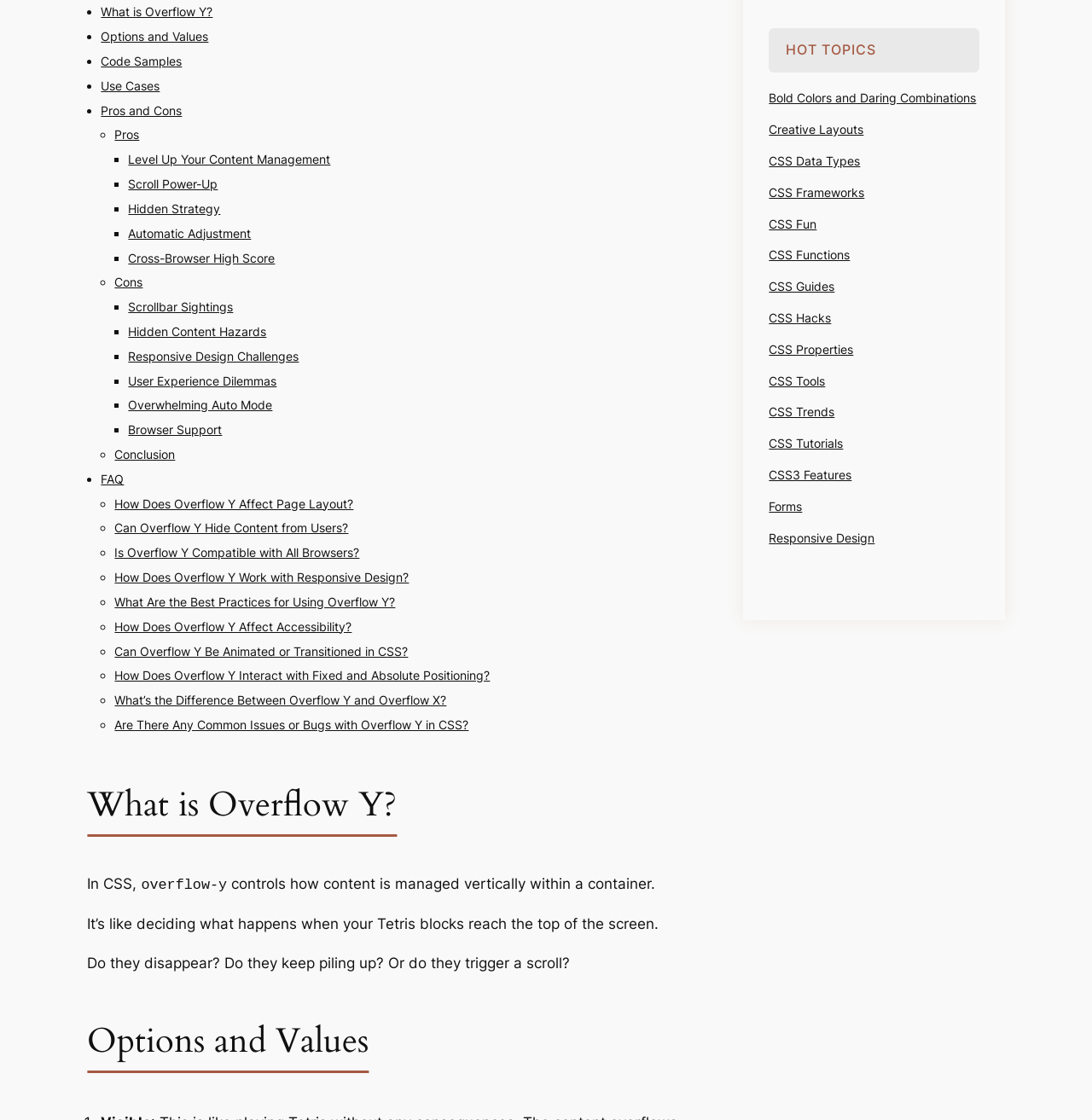Highlight the bounding box coordinates of the element you need to click to perform the following instruction: "check the December 2015 archives."

None